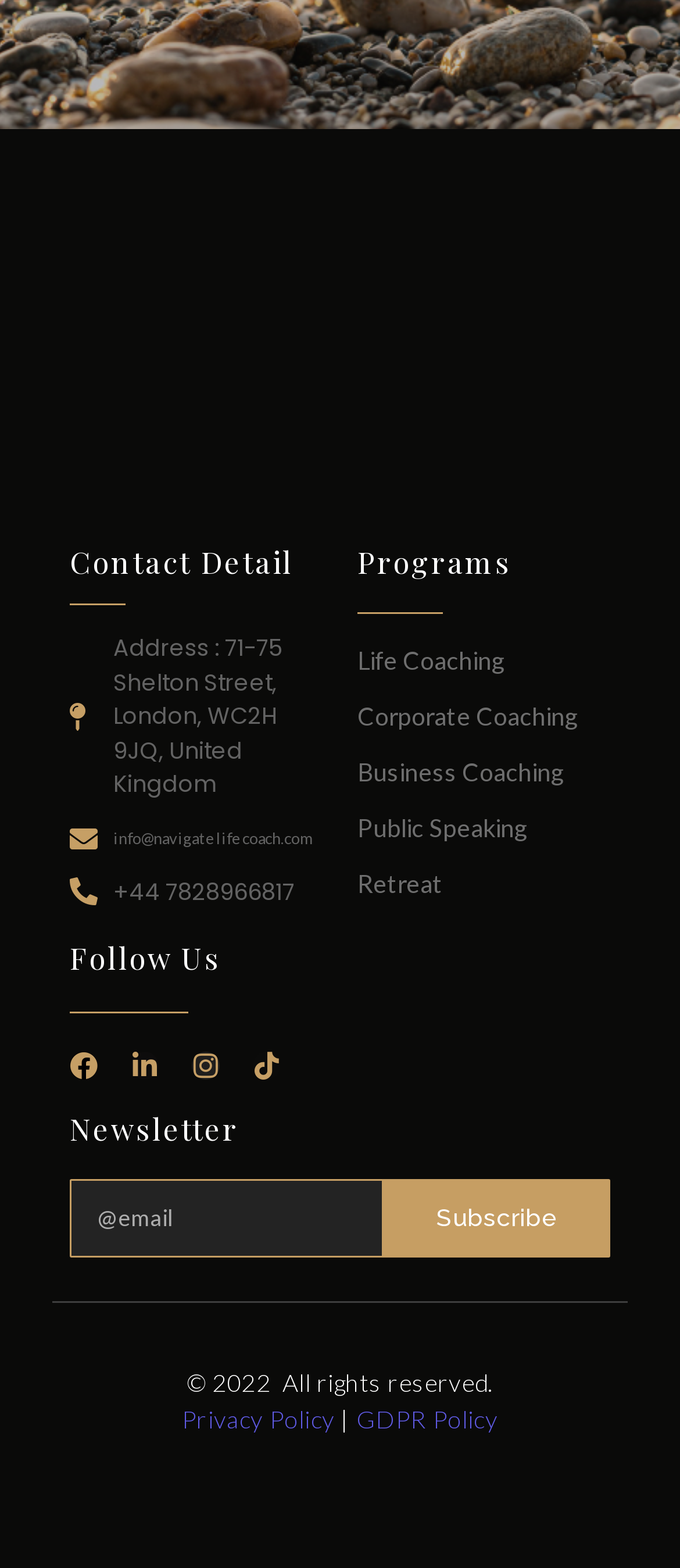Locate the bounding box coordinates of the element's region that should be clicked to carry out the following instruction: "Follow on Facebook". The coordinates need to be four float numbers between 0 and 1, i.e., [left, top, right, bottom].

[0.103, 0.671, 0.144, 0.689]